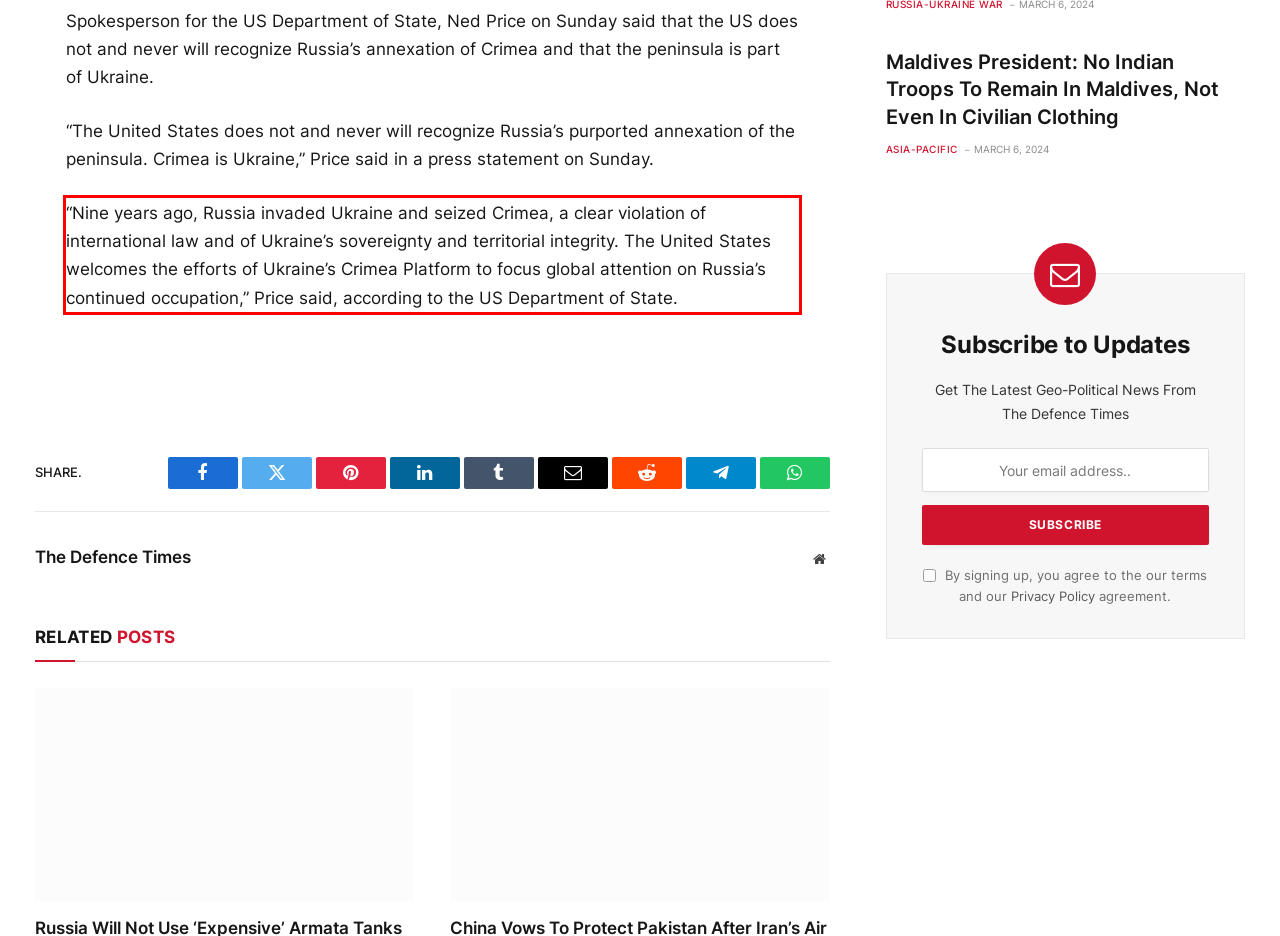Within the provided webpage screenshot, find the red rectangle bounding box and perform OCR to obtain the text content.

“Nine years ago, Russia invaded Ukraine and seized Crimea, a clear violation of international law and of Ukraine’s sovereignty and territorial integrity. The United States welcomes the efforts of Ukraine’s Crimea Platform to focus global attention on Russia’s continued occupation,” Price said, according to the US Department of State.